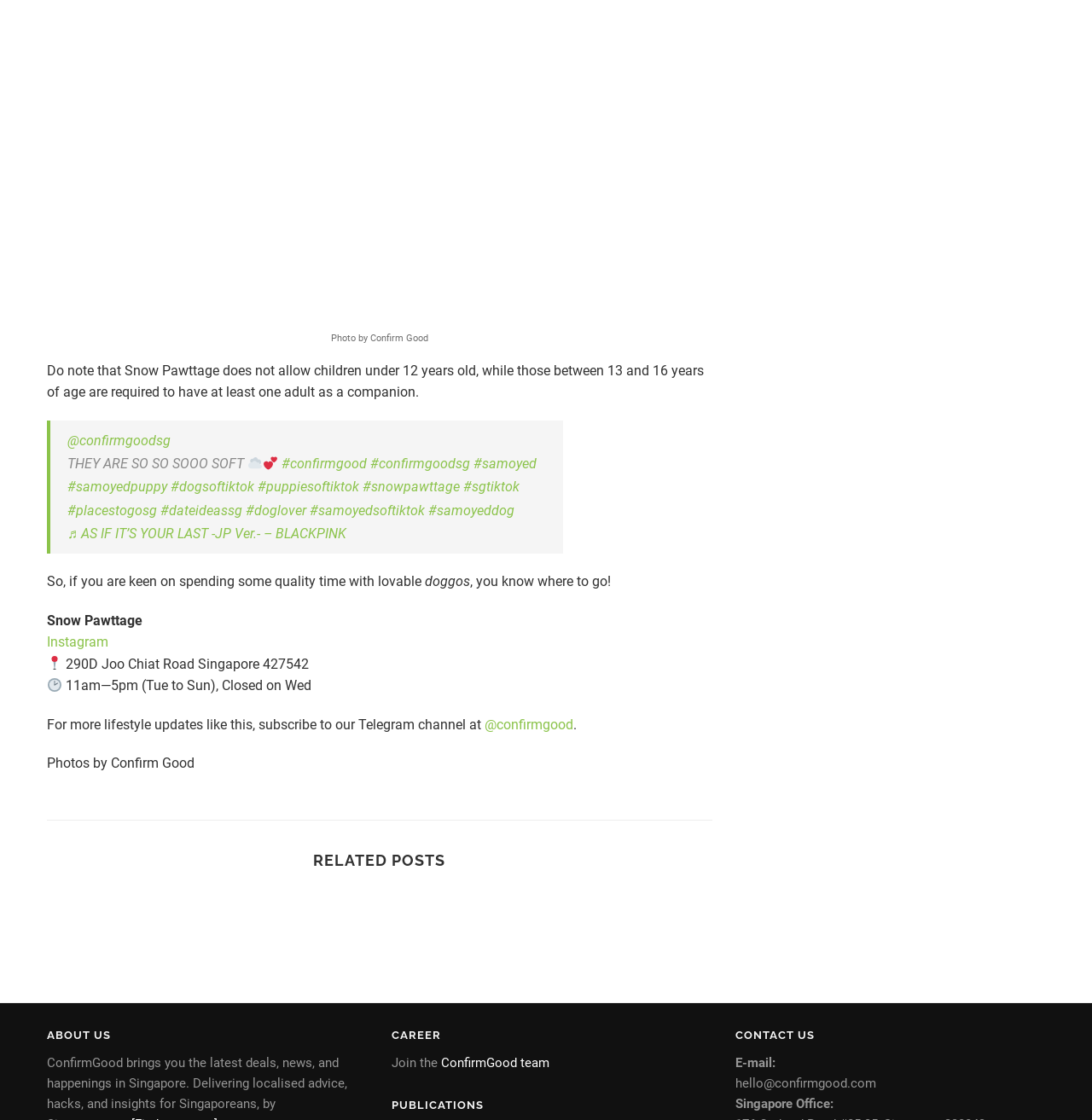Find the coordinates for the bounding box of the element with this description: "parent_node: Search… value="Search"".

None